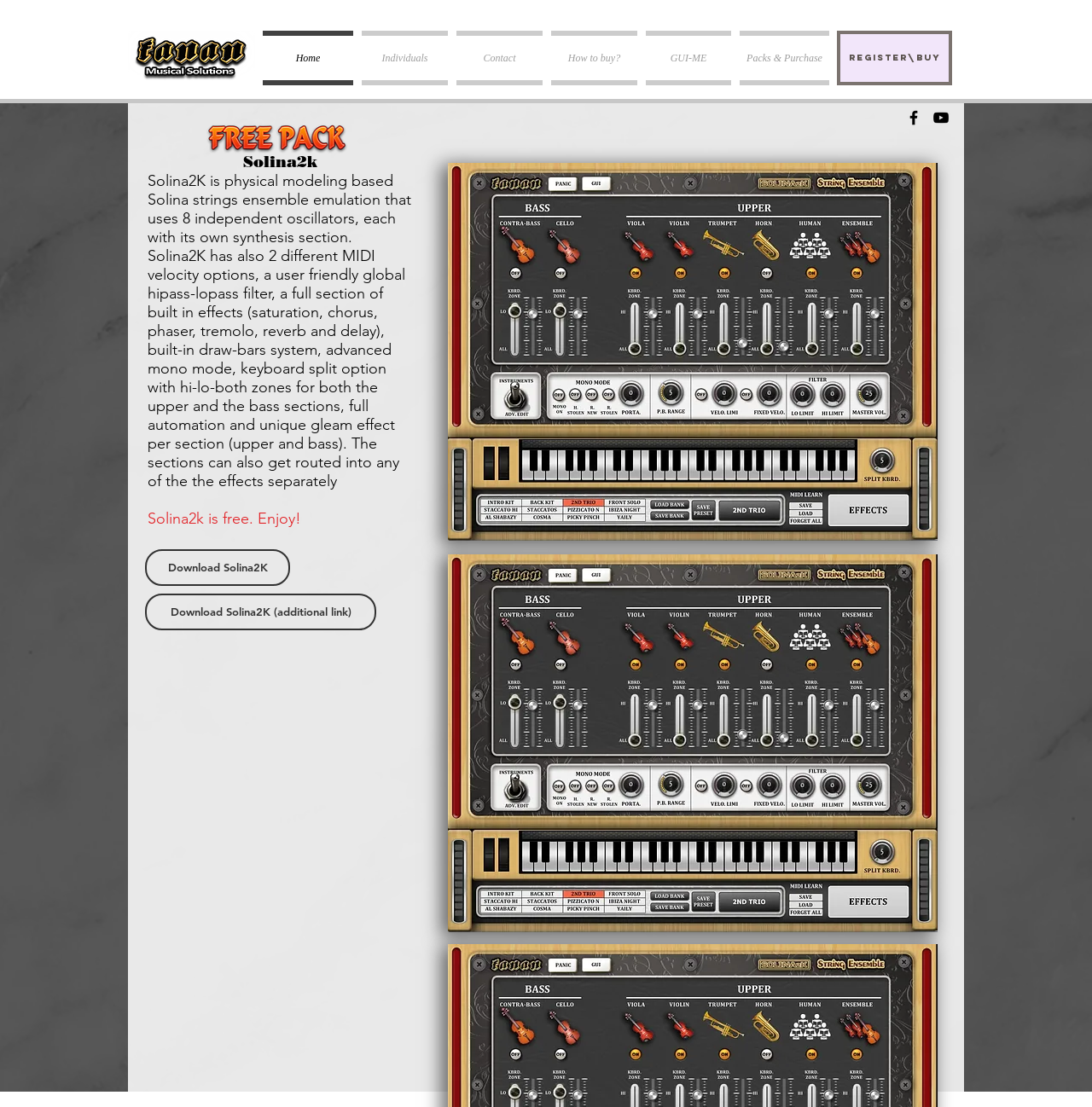Answer the question below using just one word or a short phrase: 
What is the name of the software being described?

Solina2K